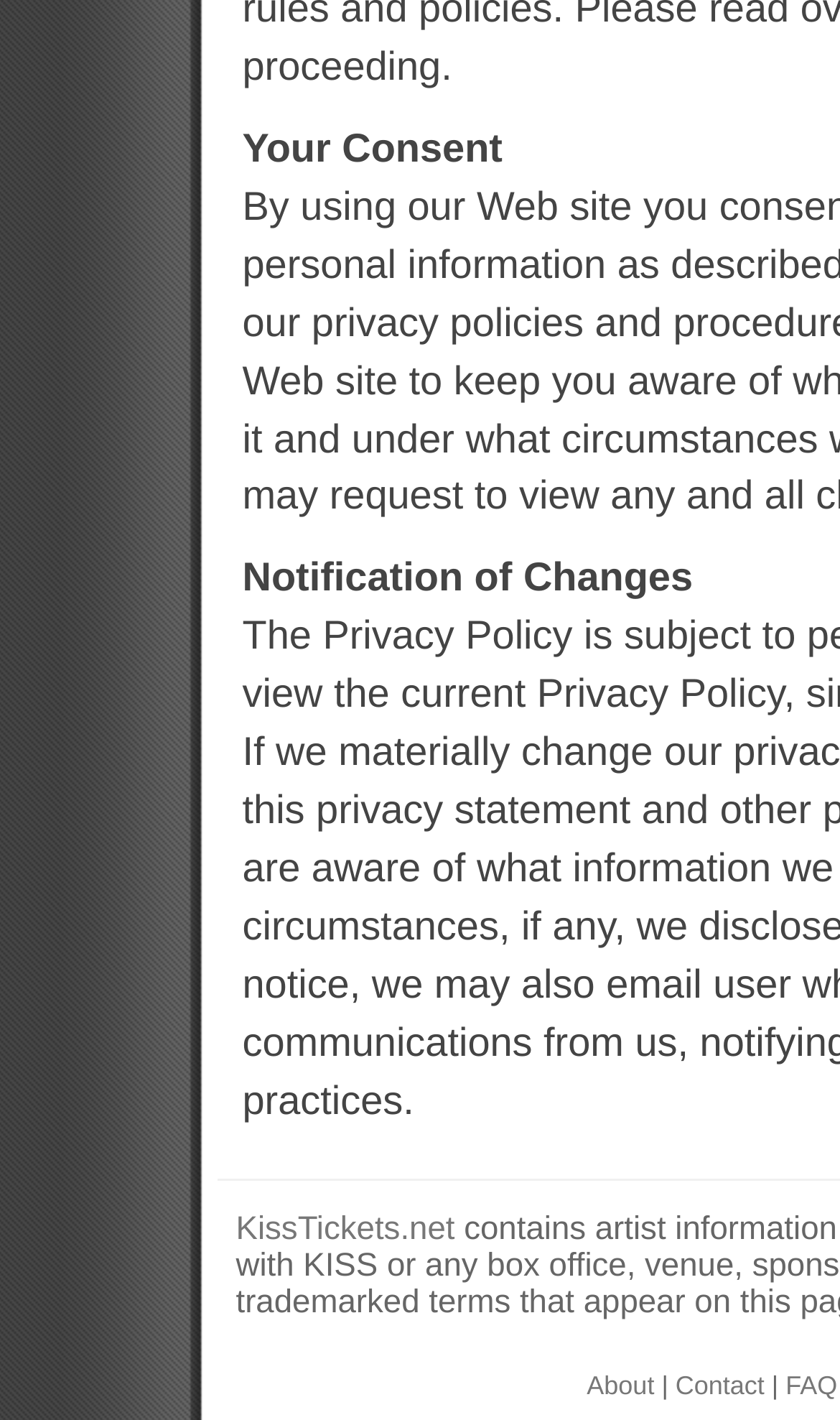Identify the bounding box for the UI element that is described as follows: "FAQ".

[0.935, 0.966, 0.997, 0.987]